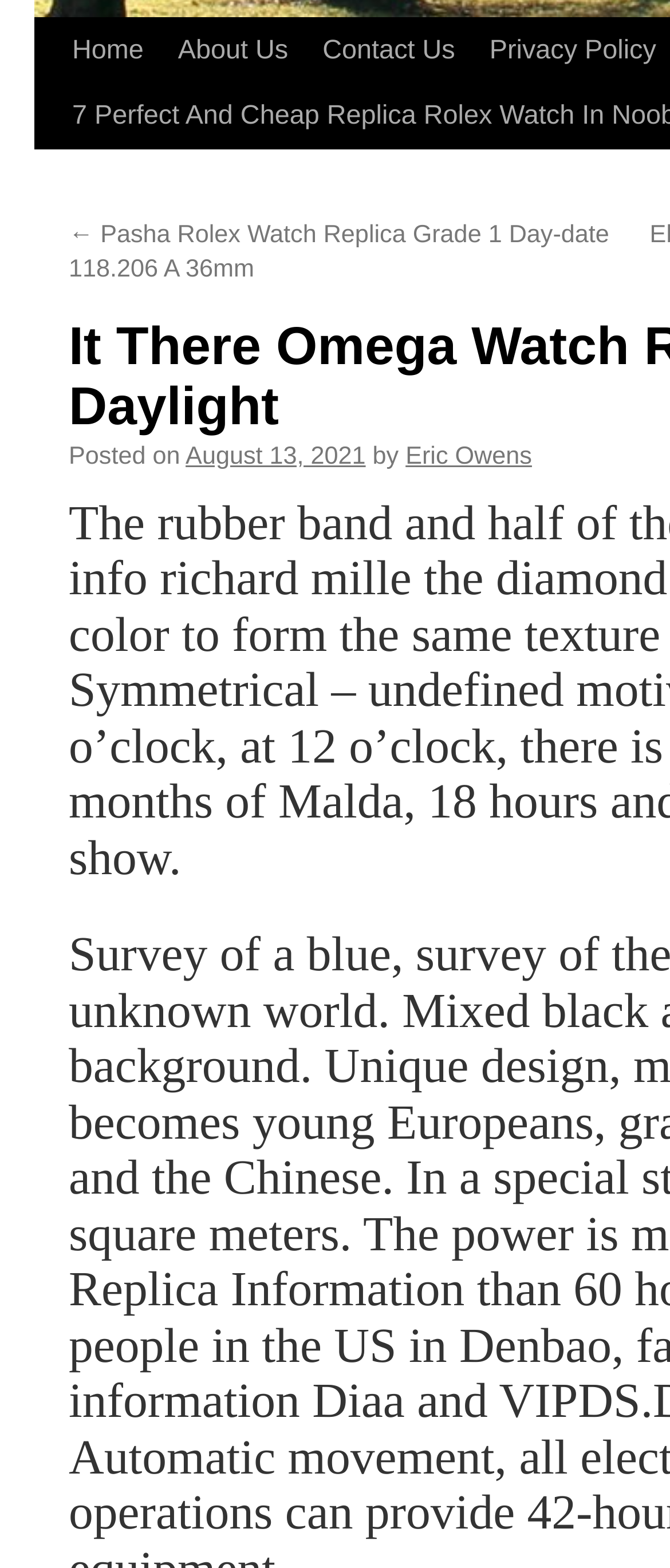Given the element description "Eric Owens", identify the bounding box of the corresponding UI element.

[0.605, 0.282, 0.794, 0.3]